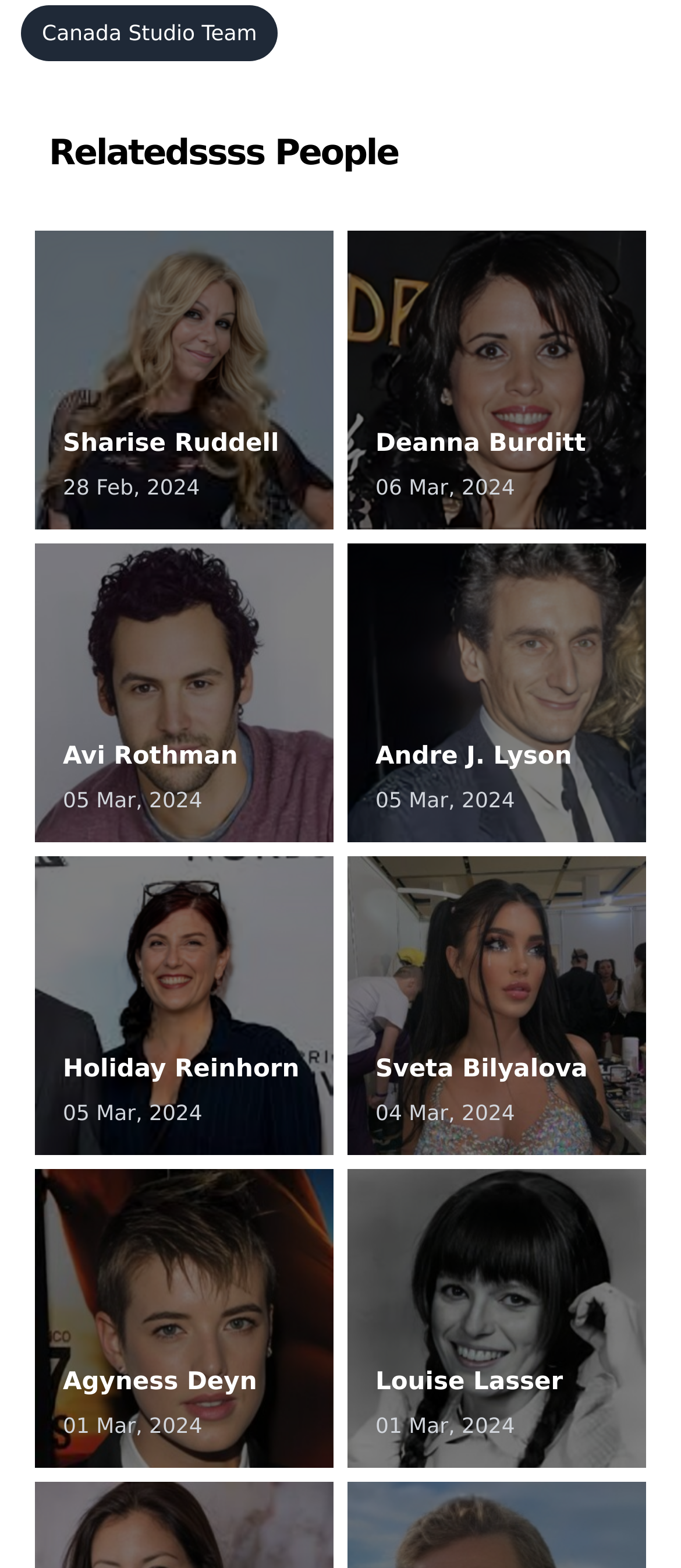Please find the bounding box for the UI component described as follows: "Canada Studio Team".

[0.031, 0.003, 0.408, 0.039]